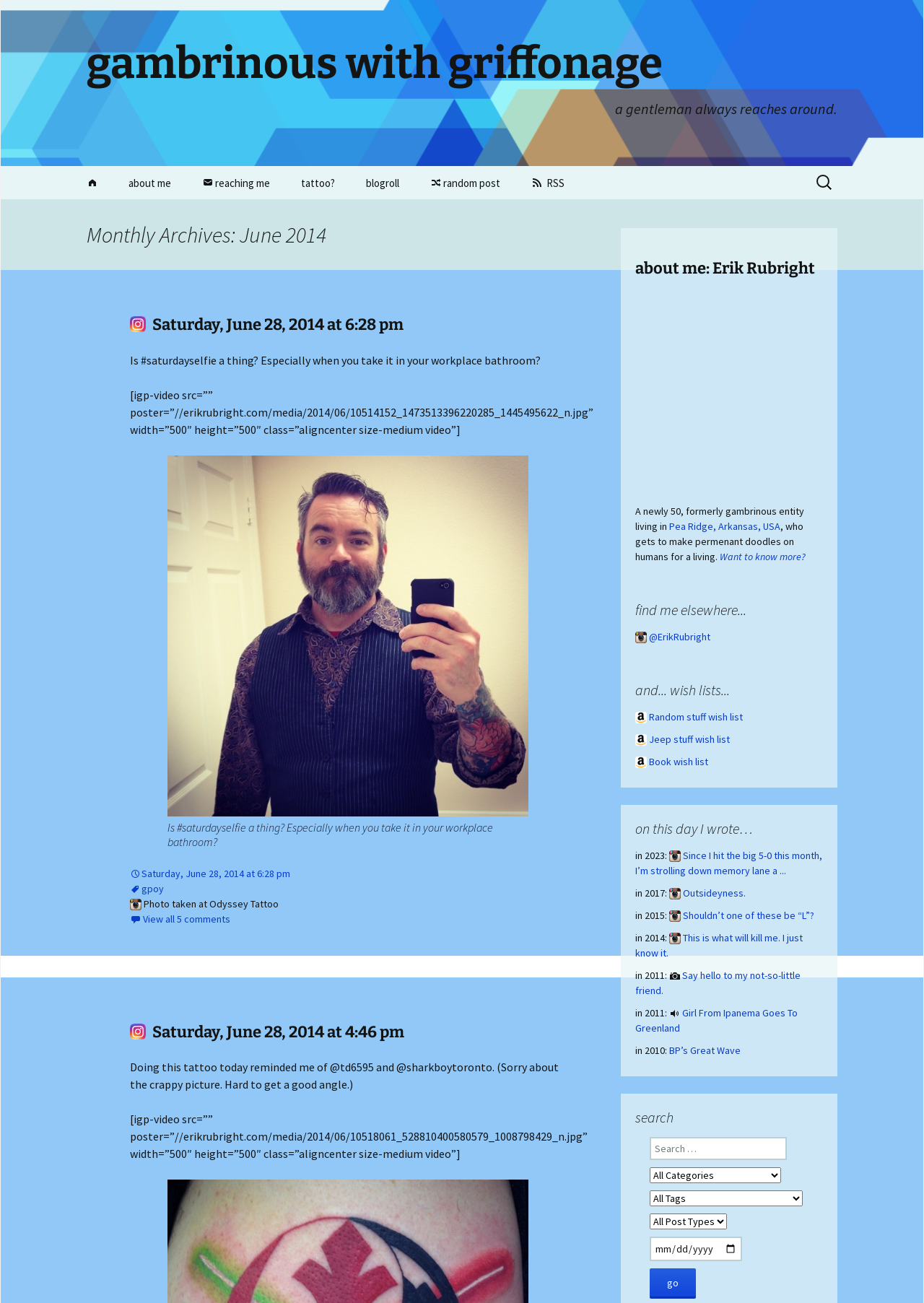Locate the bounding box coordinates of the region to be clicked to comply with the following instruction: "Go to 'News'". The coordinates must be four float numbers between 0 and 1, in the form [left, top, right, bottom].

None